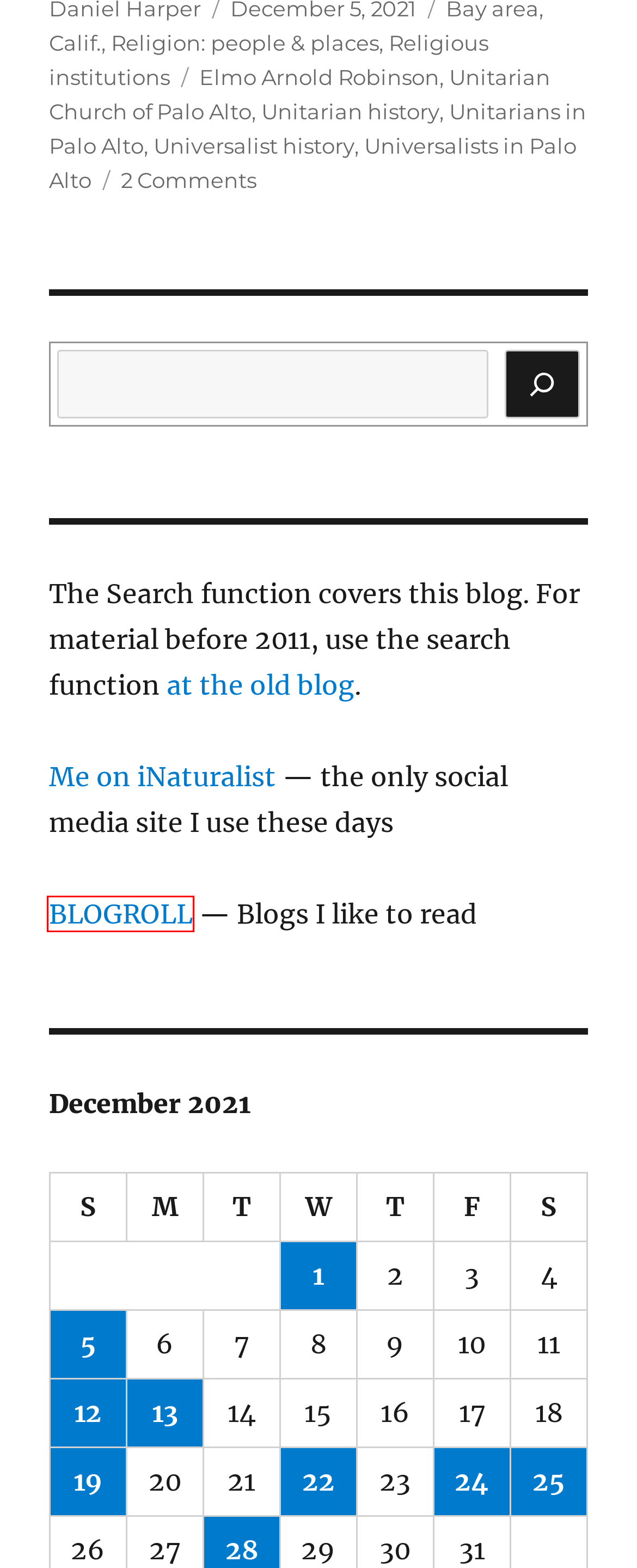Observe the provided screenshot of a webpage with a red bounding box around a specific UI element. Choose the webpage description that best fits the new webpage after you click on the highlighted element. These are your options:
A. December 24, 2021 – Yet Another Unitarian Universalist
B. Unitarians in Palo Alto – Yet Another Unitarian Universalist
C. Unitarian history – Yet Another Unitarian Universalist
D. Unitarian Church of Palo Alto – Yet Another Unitarian Universalist
E. December 19, 2021 – Yet Another Unitarian Universalist
F. Links – Yet Another Unitarian Universalist
G. December 12, 2021 – Yet Another Unitarian Universalist
H. Yet Another Unitarian Universalist, vol.1 | Volume one contains entries from 2005-2010.

F